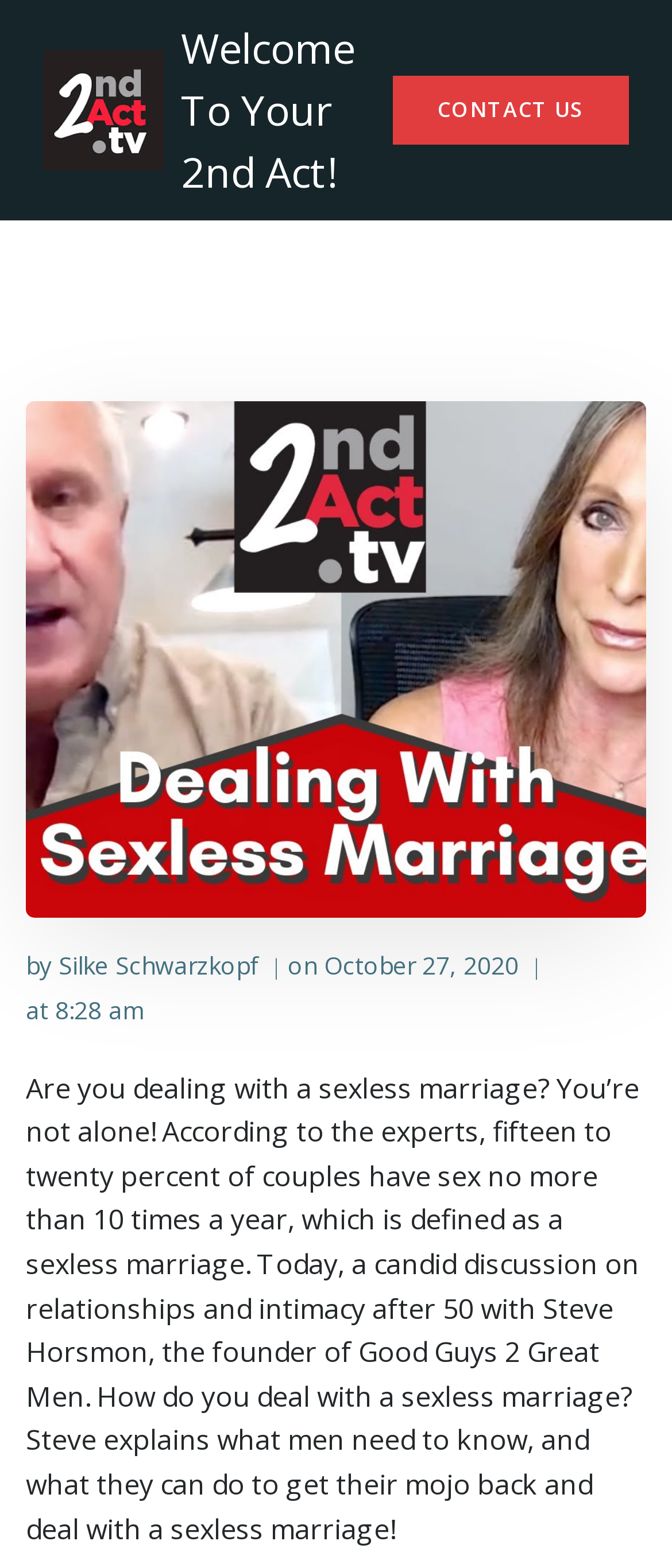Determine the bounding box coordinates of the UI element that matches the following description: "October 27, 2020". The coordinates should be four float numbers between 0 and 1 in the format [left, top, right, bottom].

[0.482, 0.605, 0.772, 0.626]